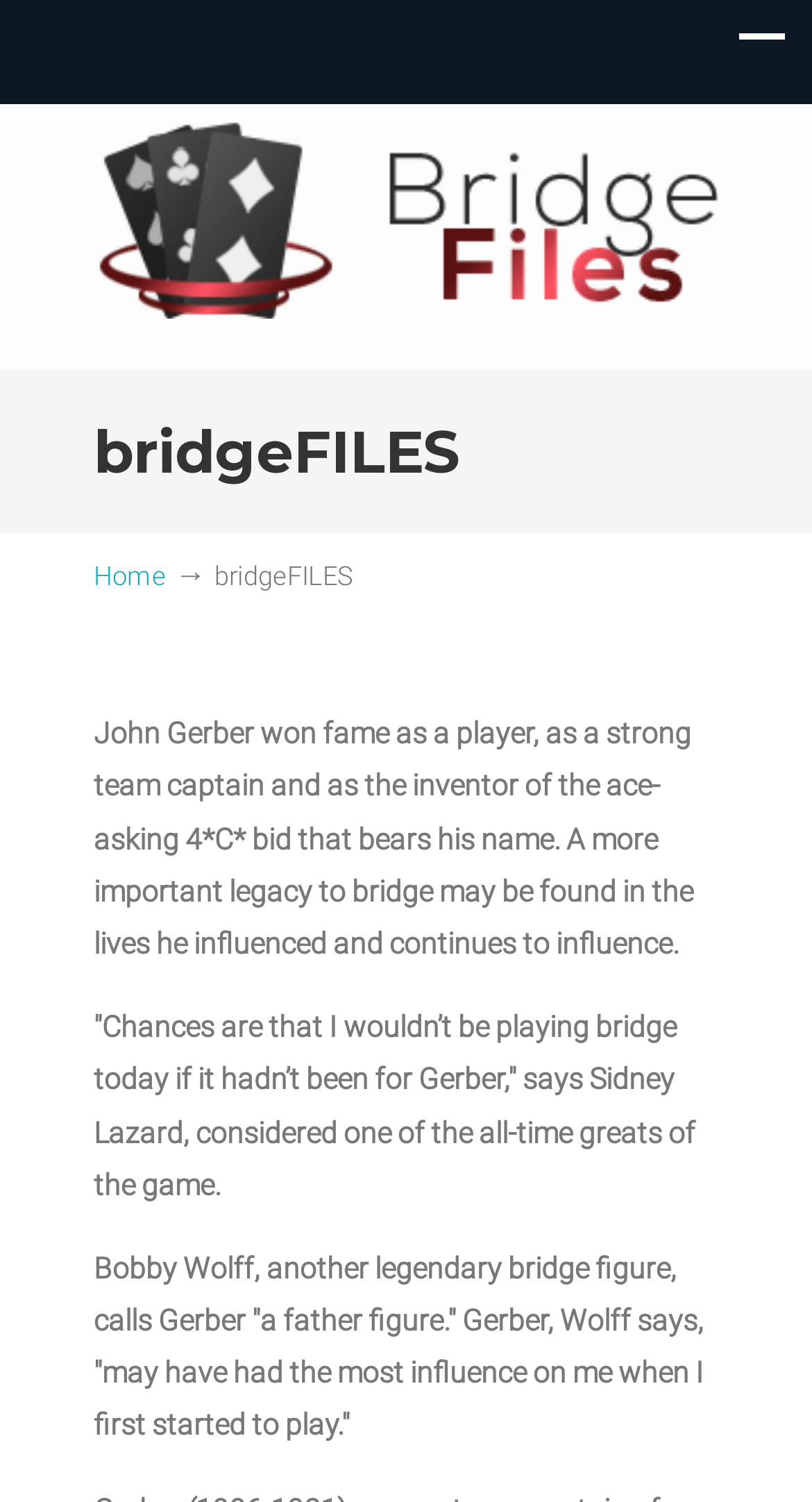Provide a thorough and detailed response to the question by examining the image: 
What is the topic of the webpage?

By analyzing the layout table and static text elements, I determined that the webpage is about the bridge card game, specifically discussing strategies and famous players.